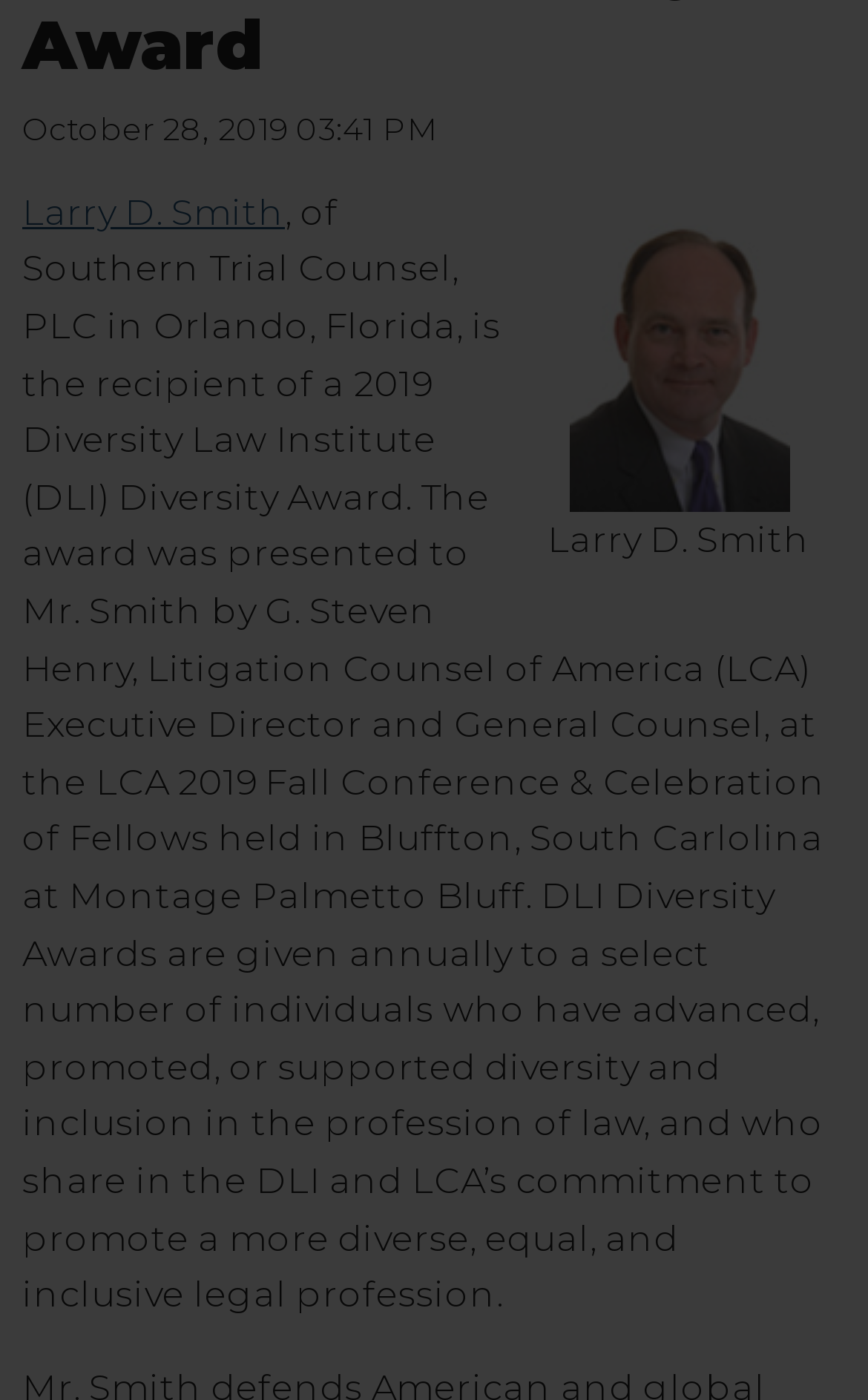Given the description "Inside/Outside Counsel Relationship Survey", determine the bounding box of the corresponding UI element.

[0.0, 0.348, 1.0, 0.408]